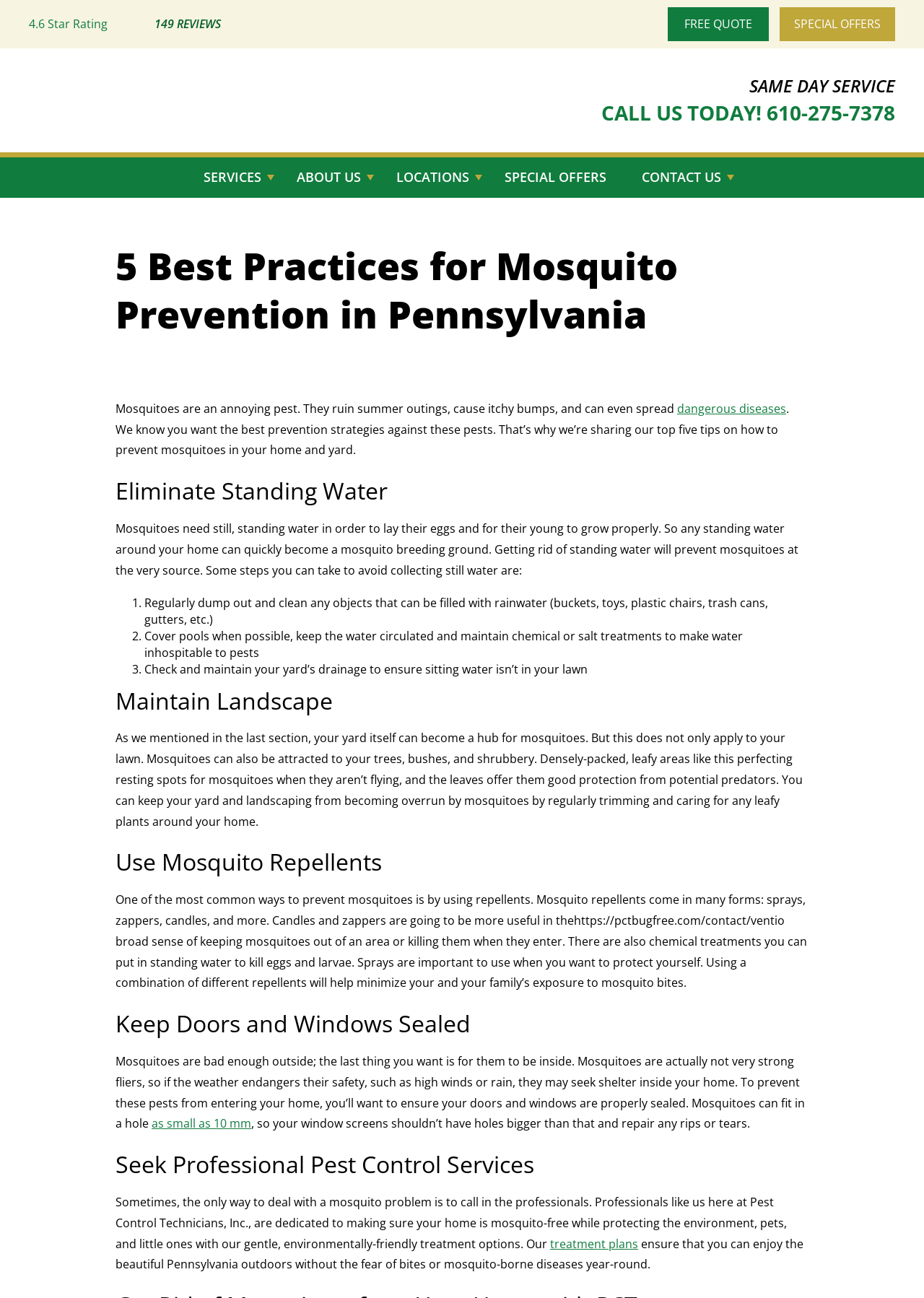What is the minimum size of hole that mosquitoes can fit in?
Use the information from the image to give a detailed answer to the question.

According to the webpage, mosquitoes can fit in a hole as small as 10 mm, which is mentioned in the section 'Keep Doors and Windows Sealed'.